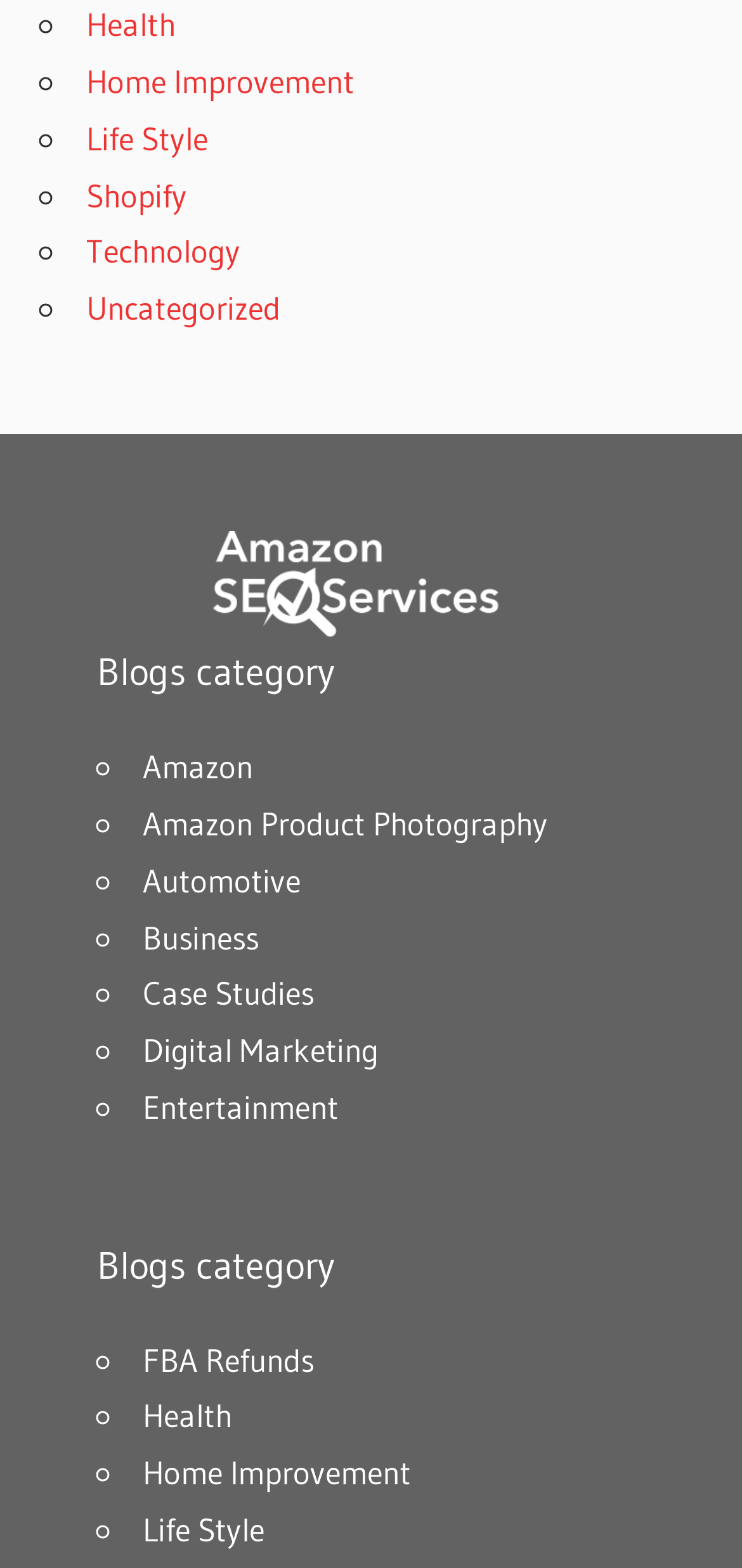Find the bounding box coordinates of the clickable element required to execute the following instruction: "View Mobile Suit Gundam: Cucuruz Doan's Island review". Provide the coordinates as four float numbers between 0 and 1, i.e., [left, top, right, bottom].

None